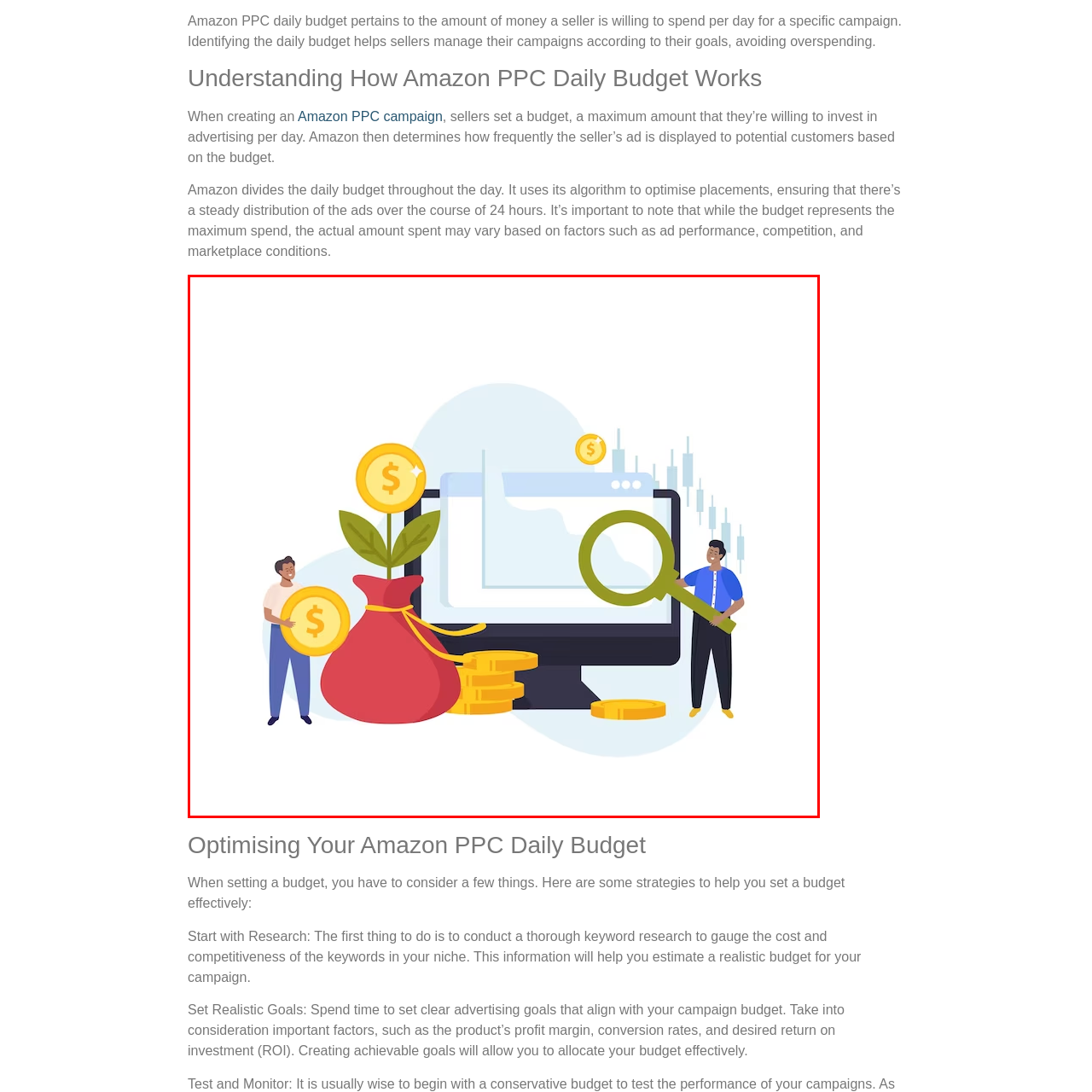Create a detailed narrative describing the image bounded by the red box.

The image illustrates the concept of Amazon PPC (Pay-Per-Click) daily budgeting, highlighting its importance in managing advertising campaigns effectively. In the foreground, two individuals are engaged in activities representing financial growth and analytics. One person holds a coin and stands next to a large money bag adorned with a plant symbolizing investment and prosperity. The other individual is examining a computer monitor displaying a graphical representation of data, indicating performance metrics. Surrounding them are coins, emphasizing the monetary aspect of budgeting. This visual encapsulates the essence of strategically planning a daily budget for Amazon PPC campaigns to optimize ad placements and maximize return on investment.